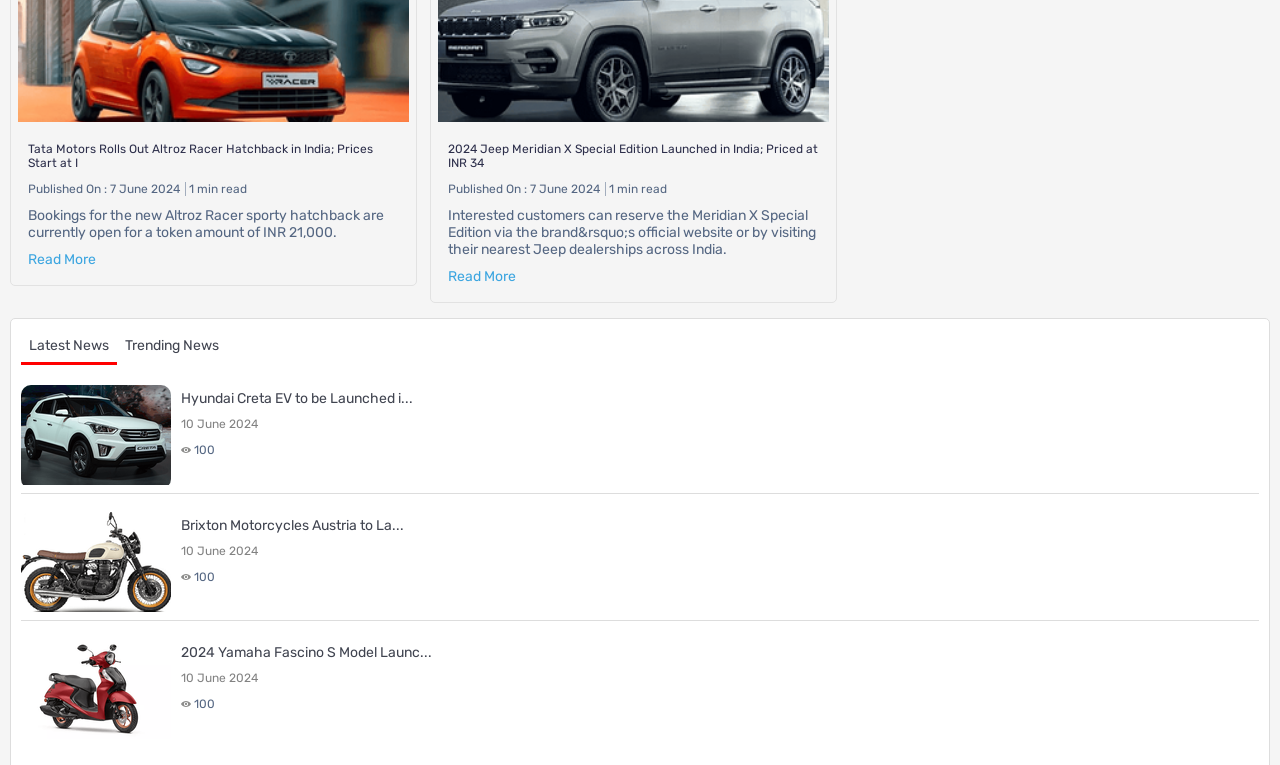How many minutes does it take to read the article about Tata Motors?
Can you offer a detailed and complete answer to this question?

The answer can be found next to the 'Published On' date in the first news article, which indicates the reading time as '1 min read'.